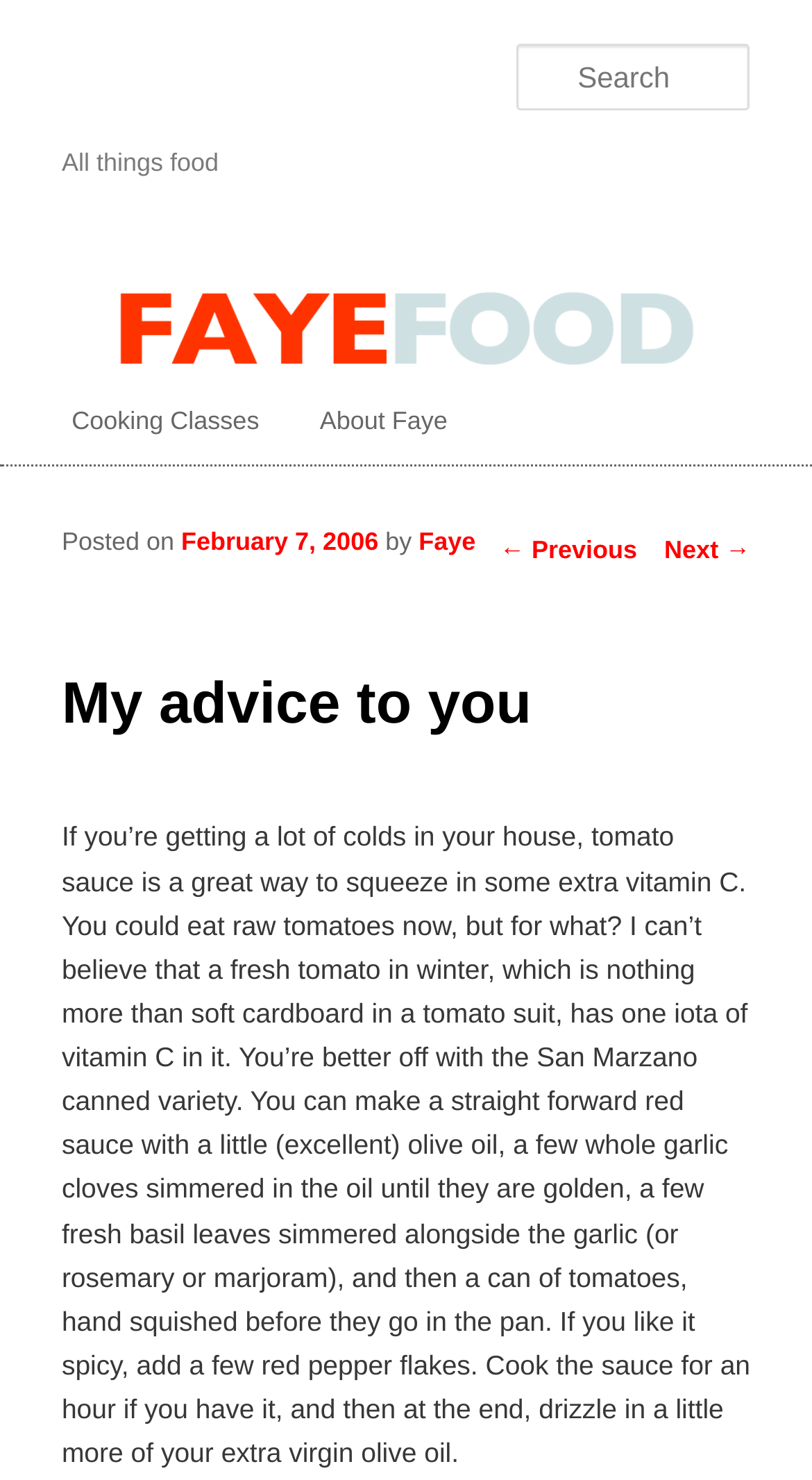Please provide a one-word or phrase answer to the question: 
What is the date of the current article?

February 7, 2006